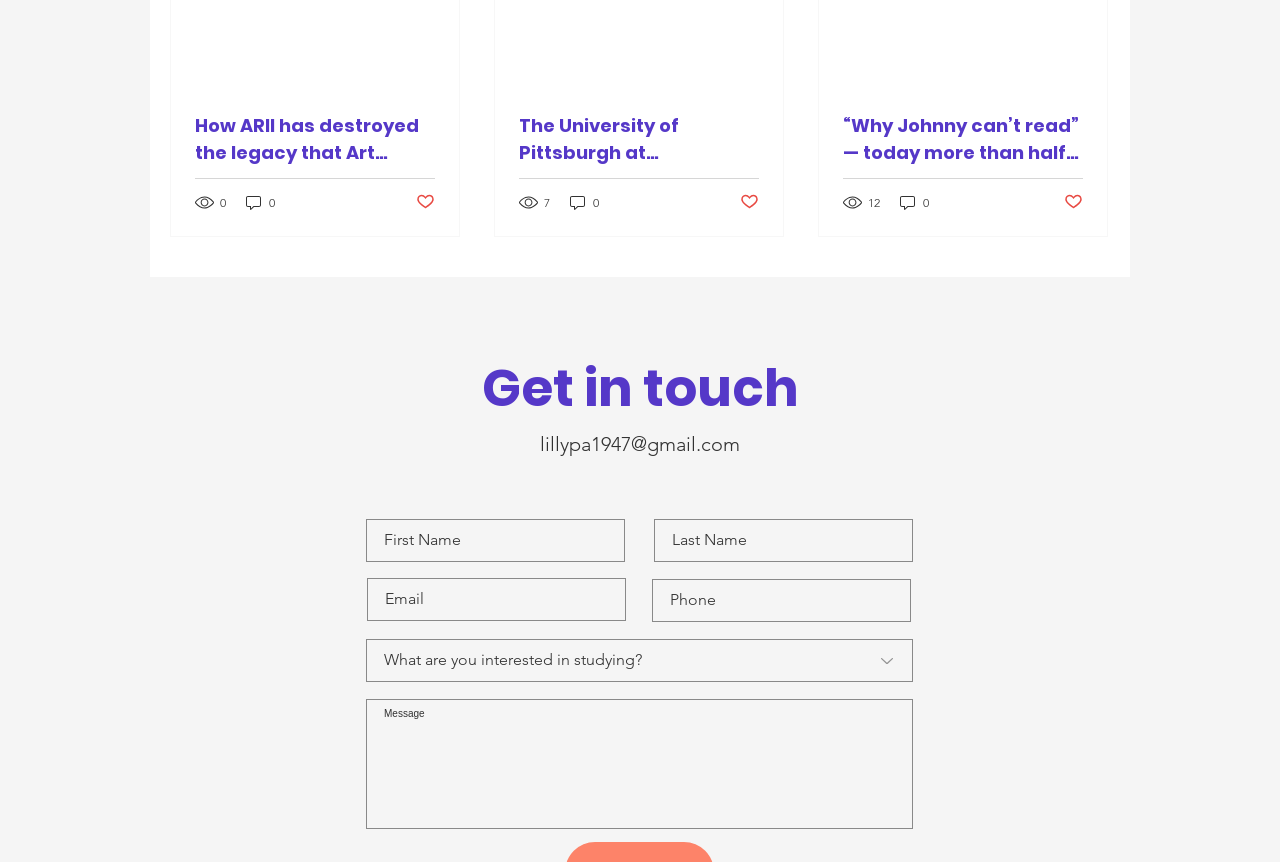Given the webpage screenshot, identify the bounding box of the UI element that matches this description: "0".

[0.444, 0.224, 0.47, 0.246]